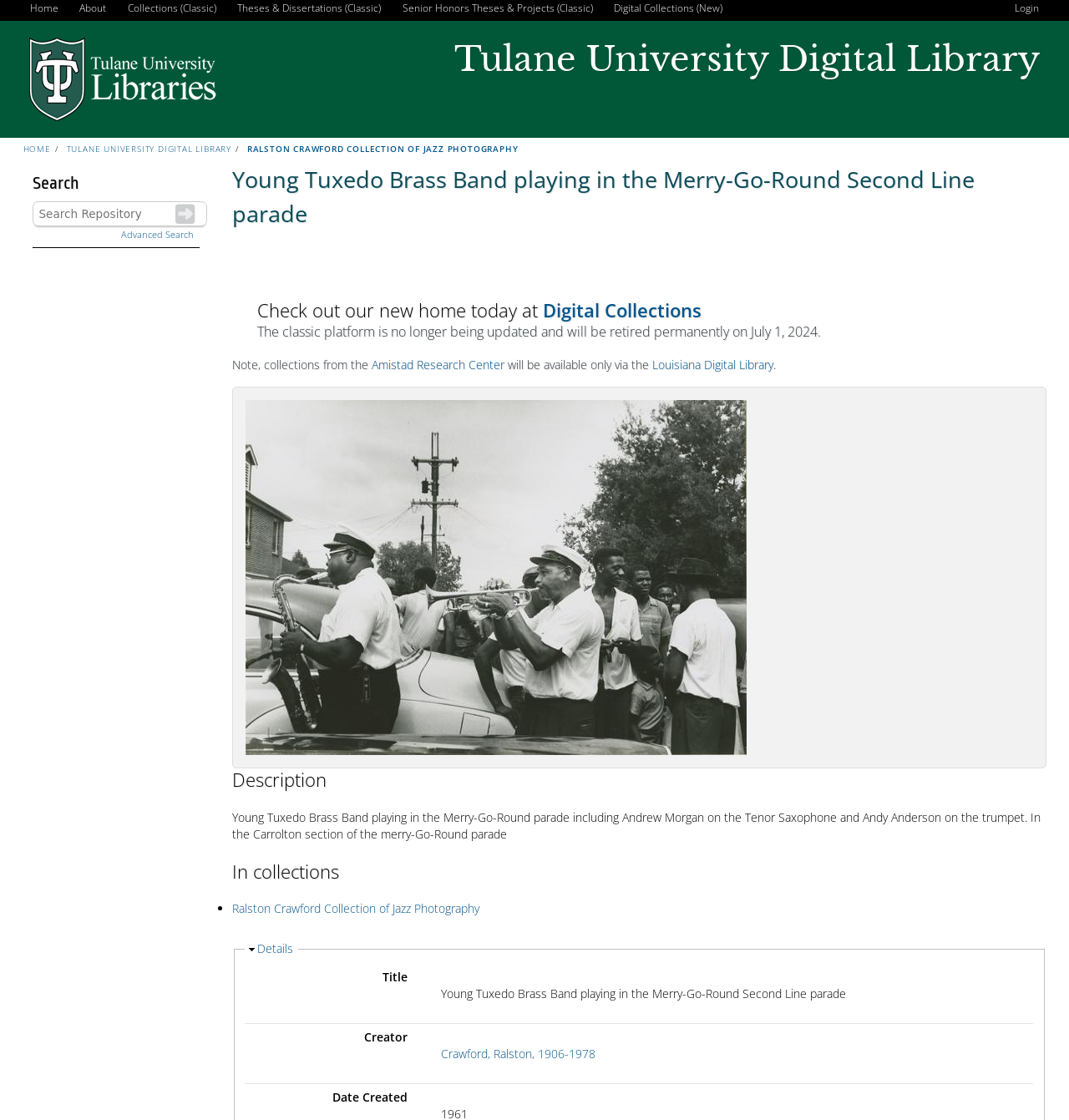Create an elaborate caption for the webpage.

The webpage is from the Tulane University Digital Library, and it appears to be a page dedicated to a specific photograph from the Ralston Crawford Collection of Jazz Photography. 

At the top of the page, there is a navigation menu with links to "Home", "About", "Collections (Classic)", "Theses & Dissertations (Classic)", "Senior Honors Theses & Projects (Classic)", "Digital Collections (New)", and "Login". Below this menu, there is a heading that reads "Tulane University Digital Library". 

On the left side of the page, there is a secondary navigation menu with links to "HOME", "TULANE UNIVERSITY DIGITAL LIBRARY", and "RALSTON CRAWFORD COLLECTION OF JAZZ PHOTOGRAPHY". 

The main content of the page is divided into several sections. The first section has a heading that reads "Young Tuxedo Brass Band playing in the Merry-Go-Round Second Line parade" and contains a blockquote with two headings and a link to "Digital Collections". 

Below this section, there is an image that takes up most of the width of the page. 

The next section has a heading that reads "Description" and contains a paragraph of text that describes the photograph, including the people and instruments featured in it. 

Following this section, there is a section with a heading that reads "In collections" and contains a list with a single item, "Ralston Crawford Collection of Jazz Photography", which has a link to "Hide Details" and a description list with details about the collection. 

At the bottom of the page, there is a search function with a heading that reads "Search", a text box to enter a search term, a search button, and a link to "Advanced Search".